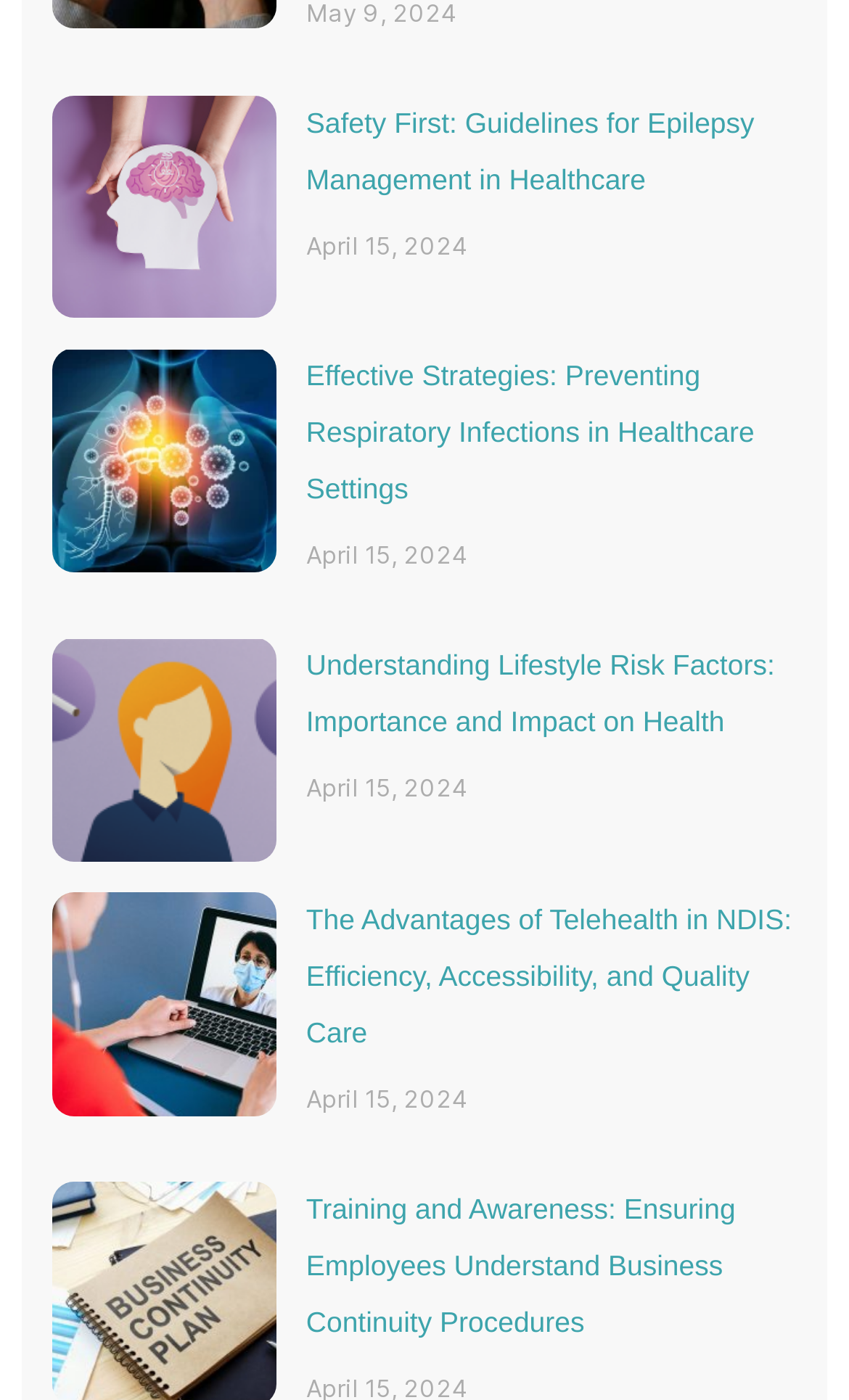Is there an article about telehealth on this webpage?
Give a one-word or short-phrase answer derived from the screenshot.

yes